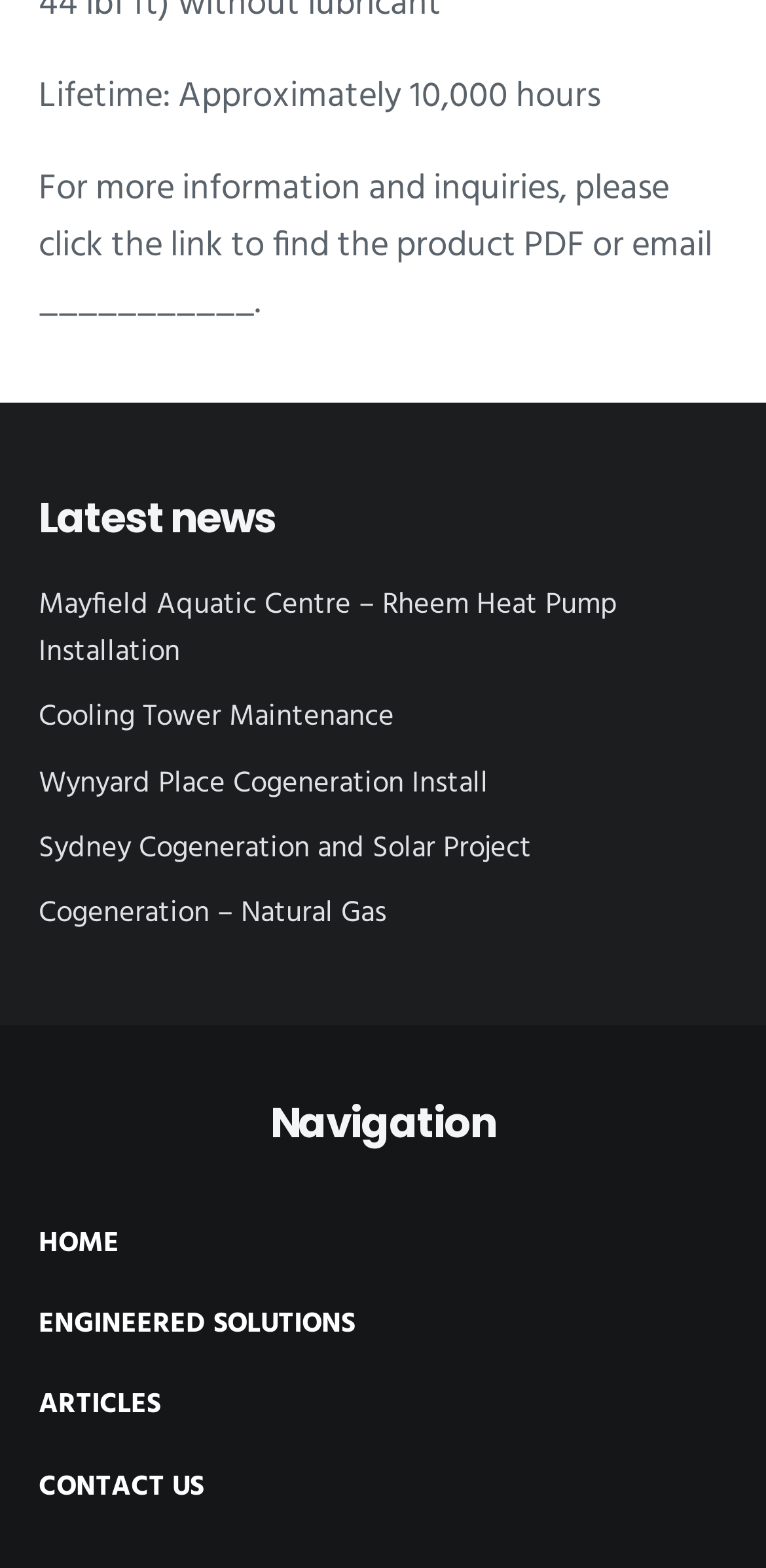How can users contact the company?
Could you give a comprehensive explanation in response to this question?

The link 'CONTACT US' under the 'Navigation' section suggests that users can contact the company by clicking on this link, which may lead to a contact form, email address, or other contact information.